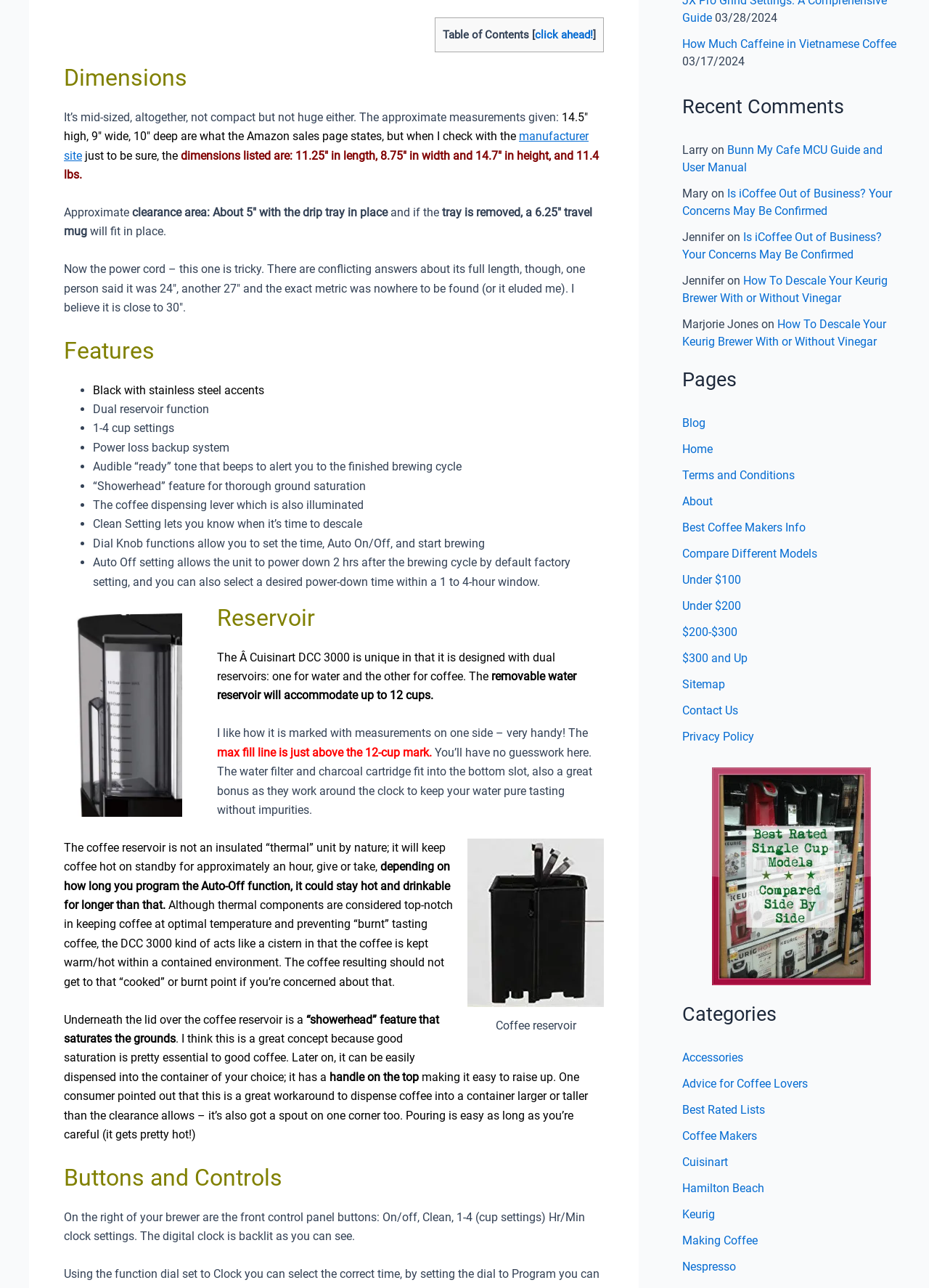How many cups can the removable water reservoir accommodate?
Please provide a single word or phrase in response based on the screenshot.

Up to 12 cups